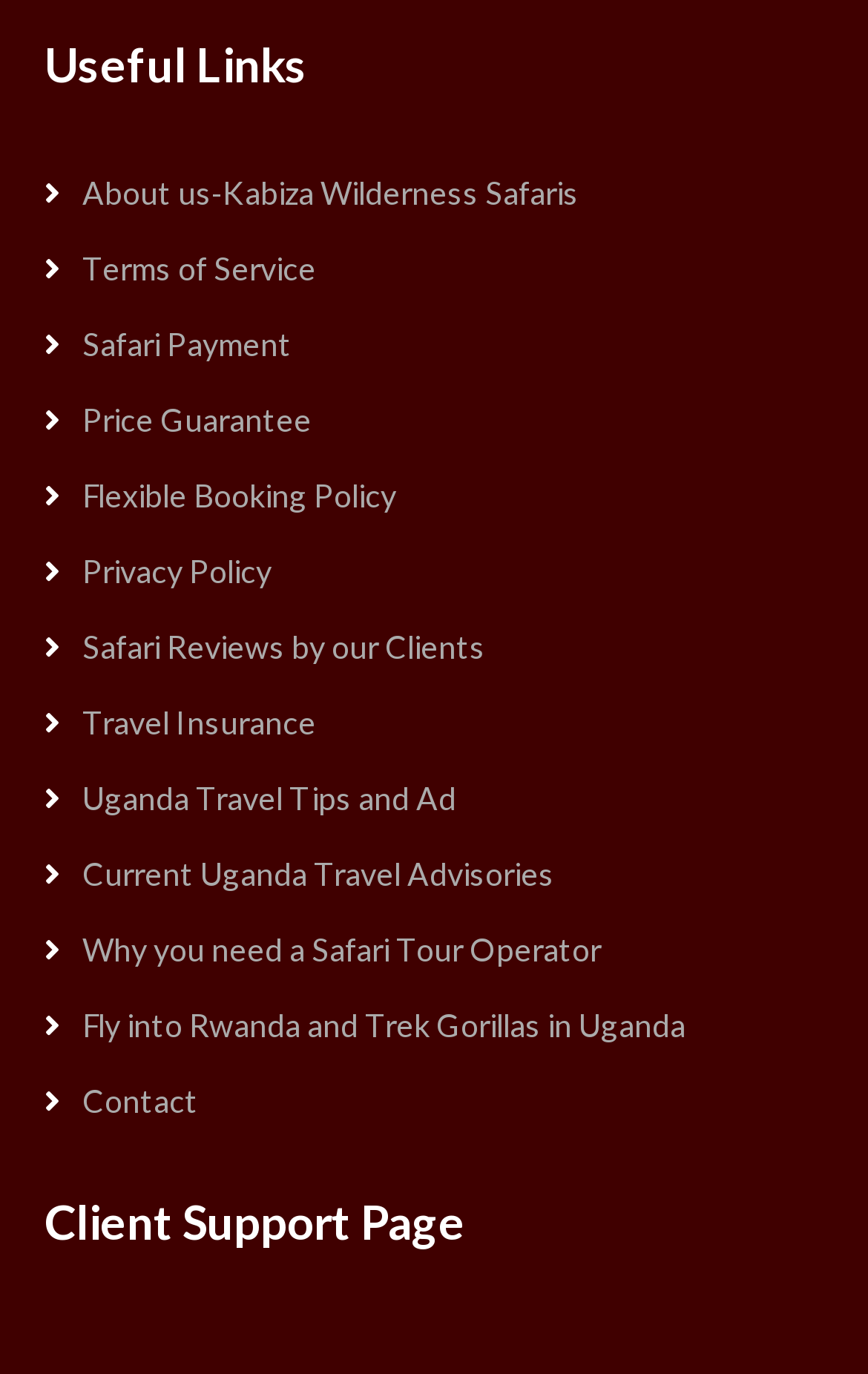What is the first link under 'Useful Links'?
Using the screenshot, give a one-word or short phrase answer.

About us-Kabiza Wilderness Safaris